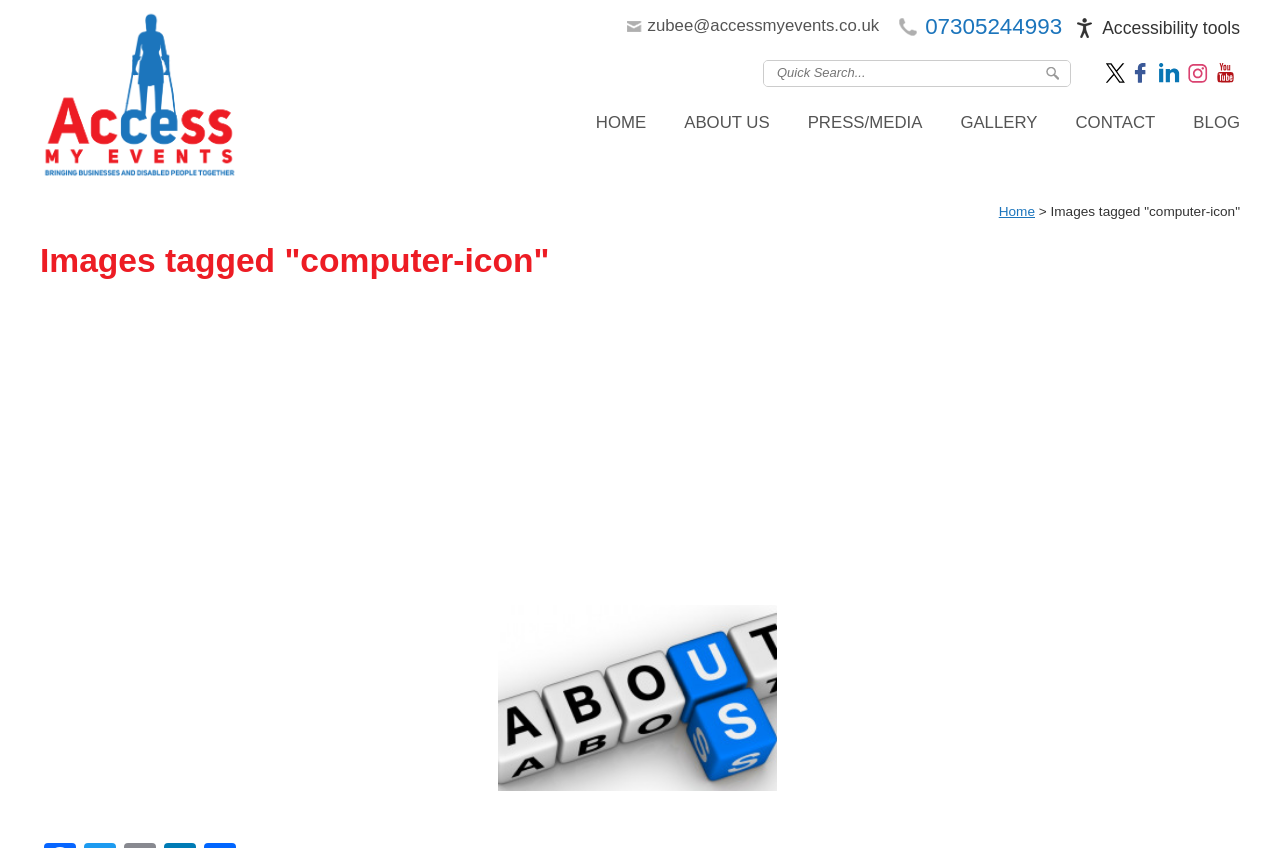Specify the bounding box coordinates of the element's region that should be clicked to achieve the following instruction: "Follow us on Twitter". The bounding box coordinates consist of four float numbers between 0 and 1, in the format [left, top, right, bottom].

[0.862, 0.07, 0.883, 0.099]